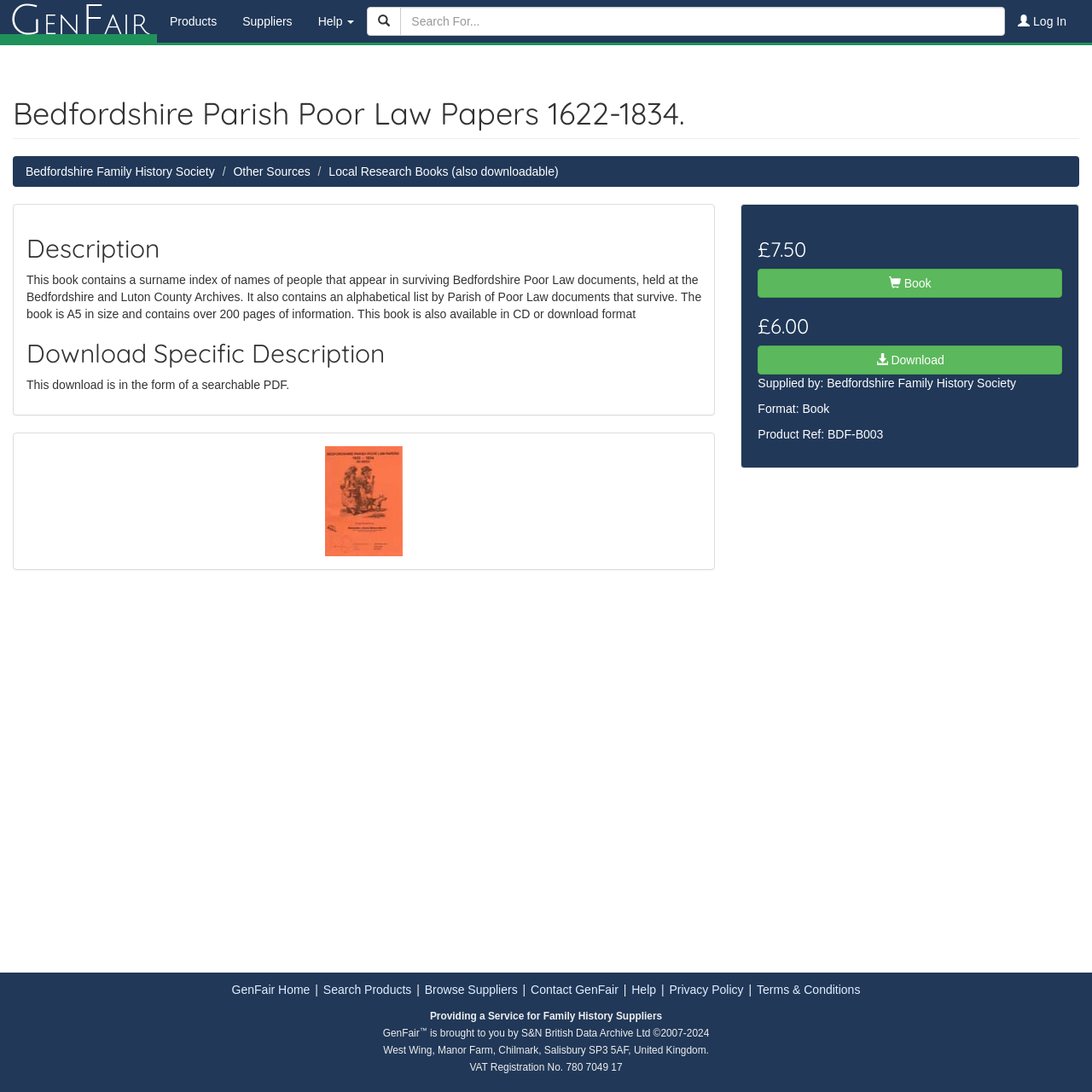Identify the bounding box coordinates of the area you need to click to perform the following instruction: "Download the product".

[0.694, 0.317, 0.973, 0.343]